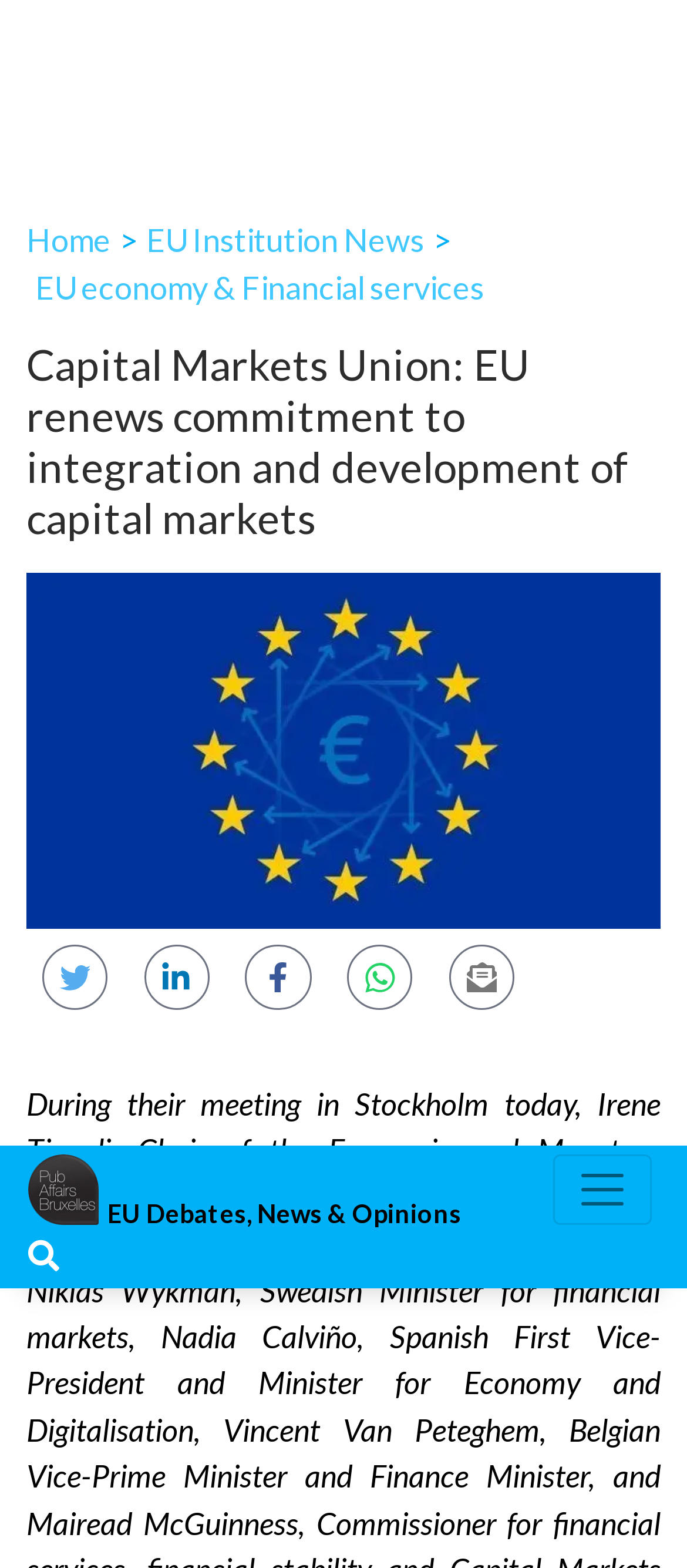Give a detailed account of the webpage.

The webpage appears to be an article or news page from PubAffairs Bruxelles, with a focus on the European Union's commitment to integrating and developing capital markets. 

At the top left of the page, there is a small image of the PubAffairs Bruxelles logo. Next to it, there is a link to "EU Debates, News & Opinions". On the top right, there is a toggle navigation button and a link with a icon.

Below the top section, there is a main content area with three paragraphs of text. The first paragraph discusses the European Parliament elections in 2024 and the goal of achieving a fully-fledged Capital Markets Union. The second paragraph mentions the European Council's call for deepening the Capital Markets Union and completing legislative proposals. The third paragraph is a statement from representatives of the European Parliament, the Council of the EU, and the Commission, committing to finalizing these initiatives as quickly as possible.

At the bottom of the page, there is a notice about the use of cookies on the site, with a link to the Cookie Policy and buttons to adjust cookie settings or accept them.